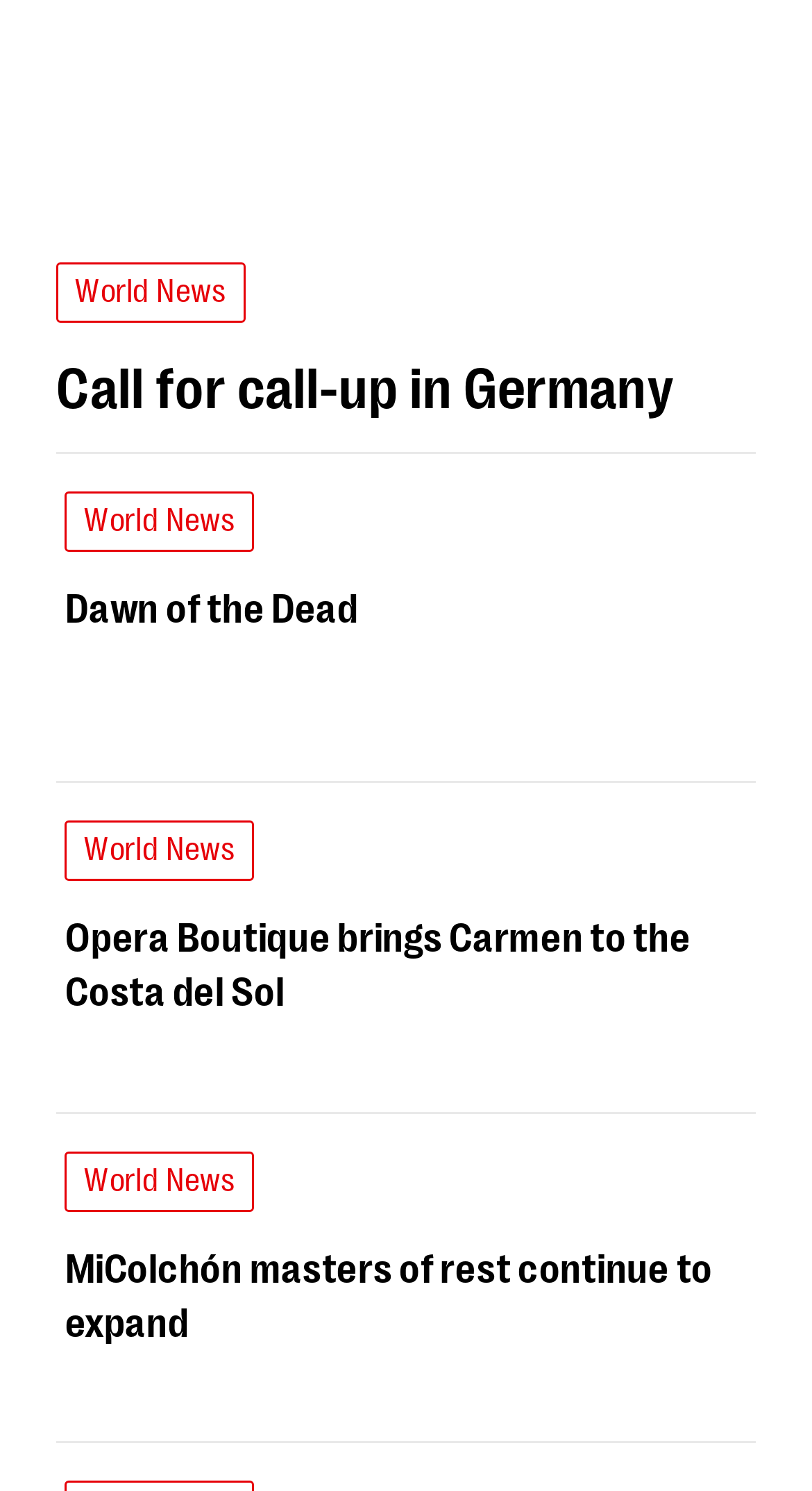What is the last news article about?
Provide an in-depth answer to the question, covering all aspects.

The last link on the page has a heading 'Get the taste of Javea', which indicates that the last news article is about getting the taste of Javea.